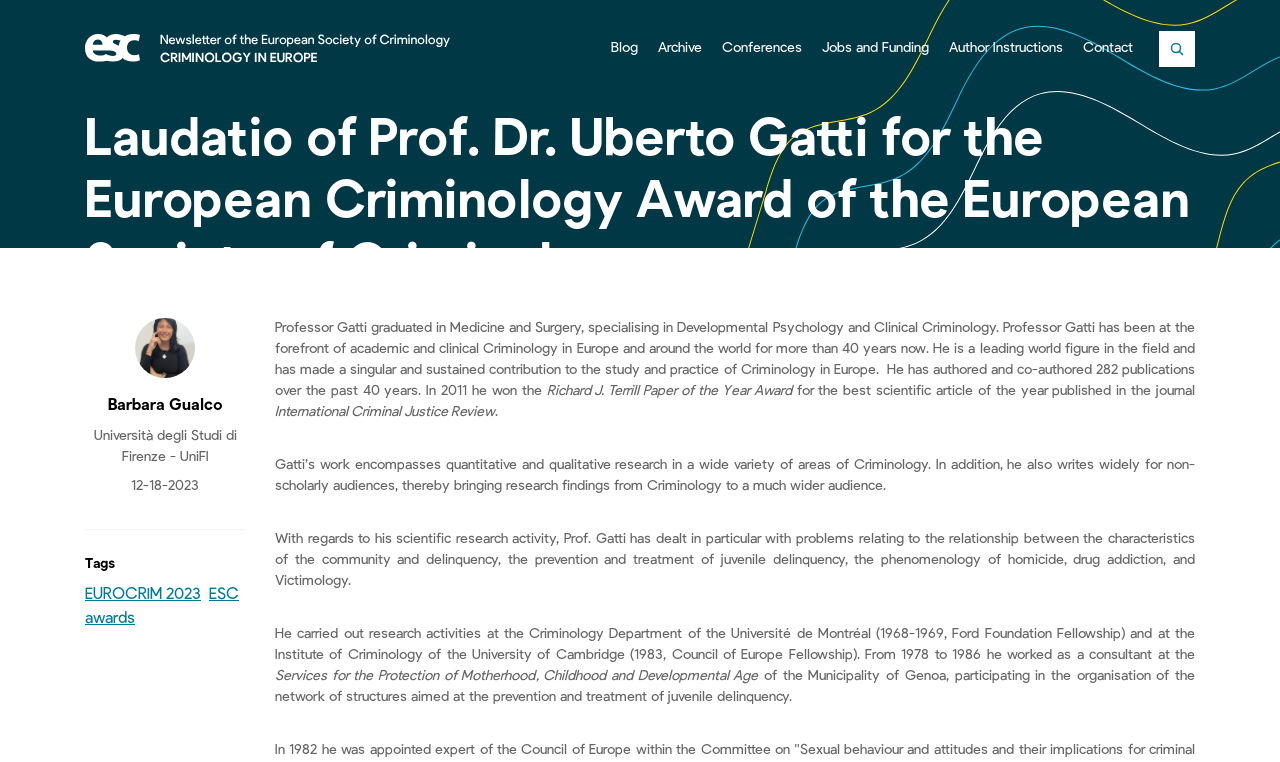Locate and extract the headline of this webpage.

Laudatio of Prof. Dr. Uberto Gatti for the European Criminology Award of the European Society of Criminology